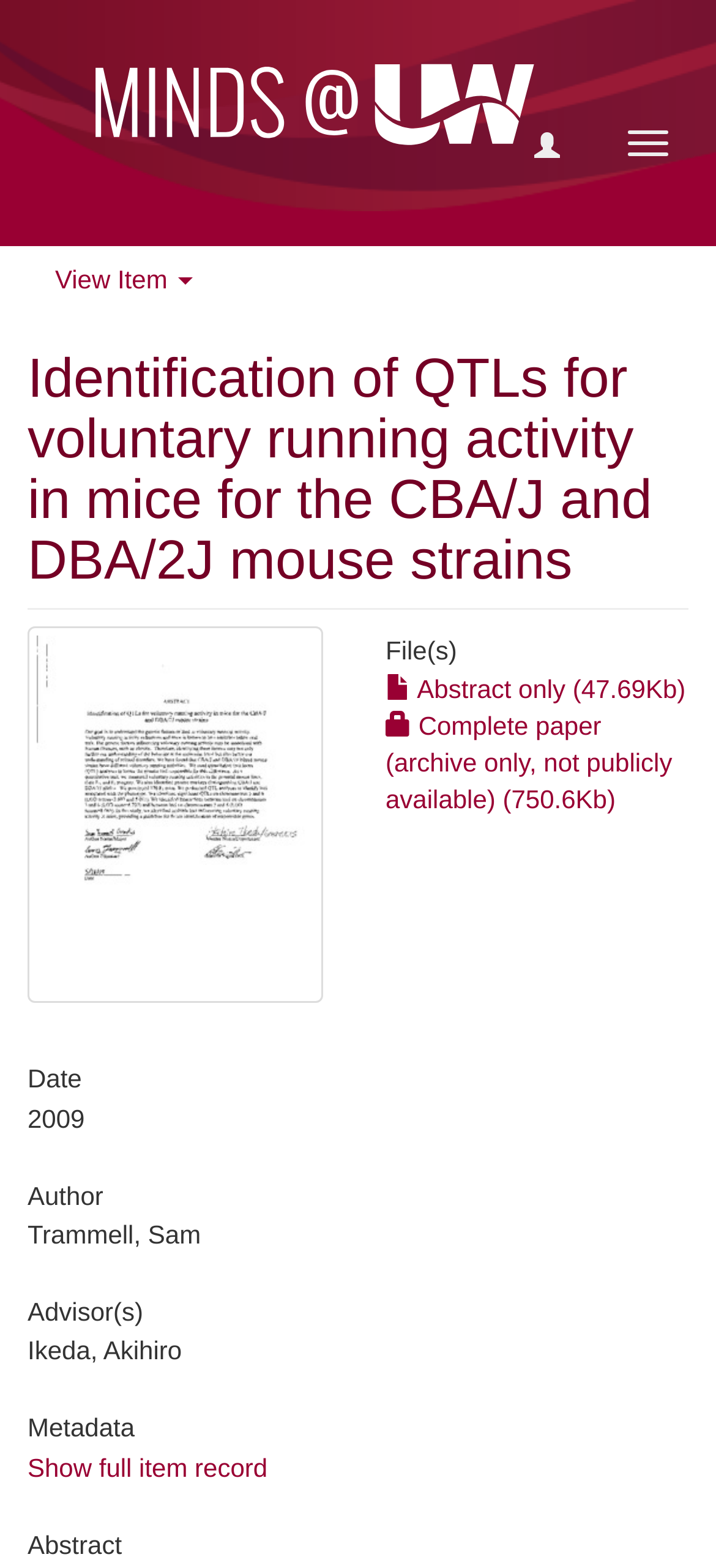Can you give a comprehensive explanation to the question given the content of the image?
What is the name of the advisor?

I found the answer by looking at the 'Advisor(s)' section, which is a heading element, and then finding the corresponding StaticText element that contains the advisor's name.